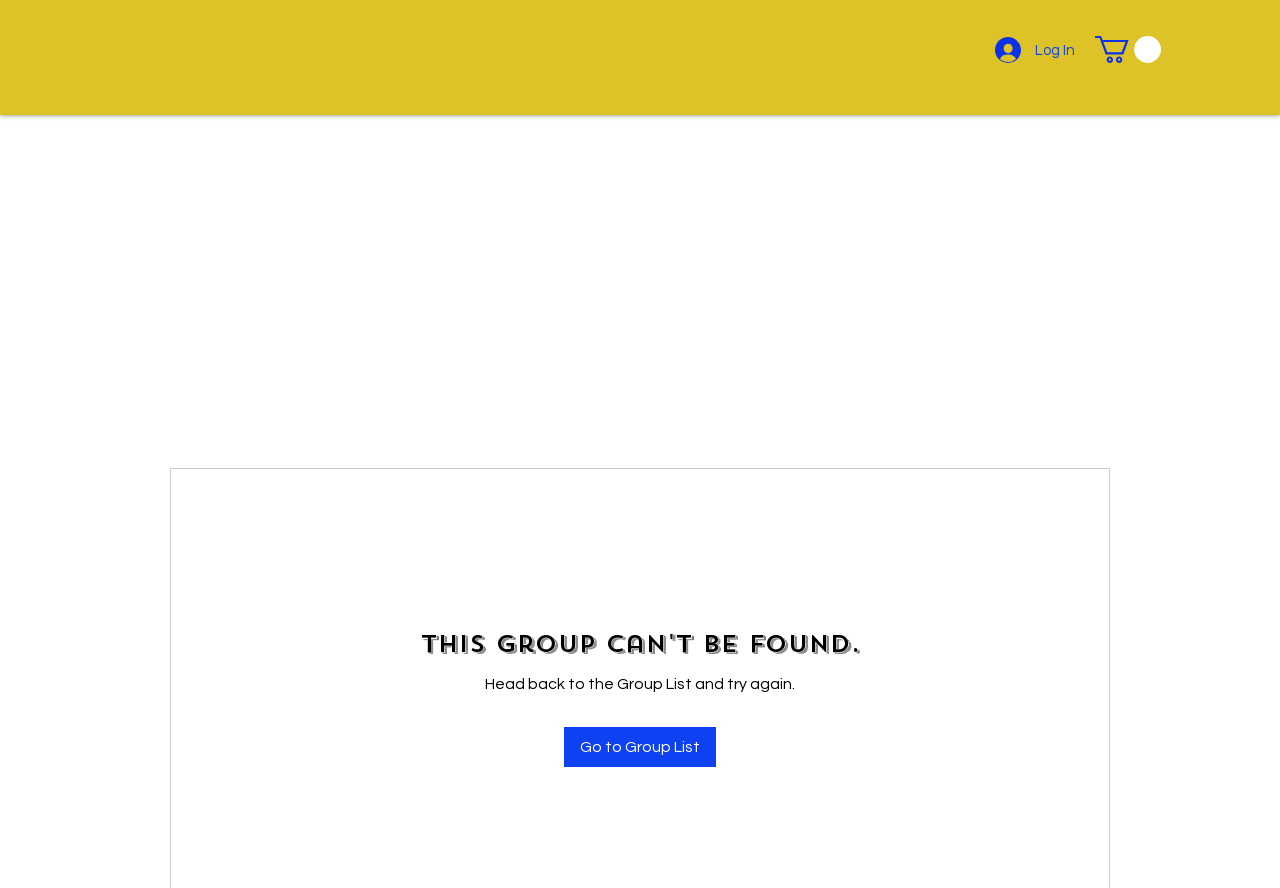Determine the bounding box for the described HTML element: "Log In". Ensure the coordinates are four float numbers between 0 and 1 in the format [left, top, right, bottom].

[0.766, 0.035, 0.851, 0.078]